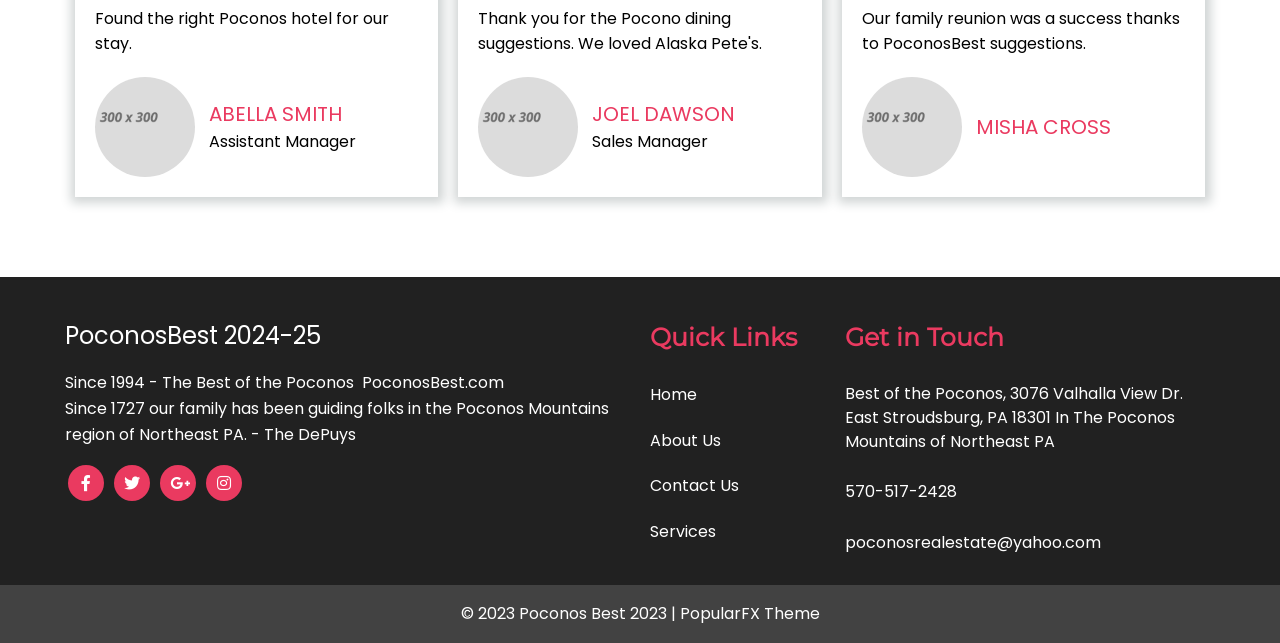Provide a one-word or brief phrase answer to the question:
What is the occupation of Abella Smith?

Assistant Manager